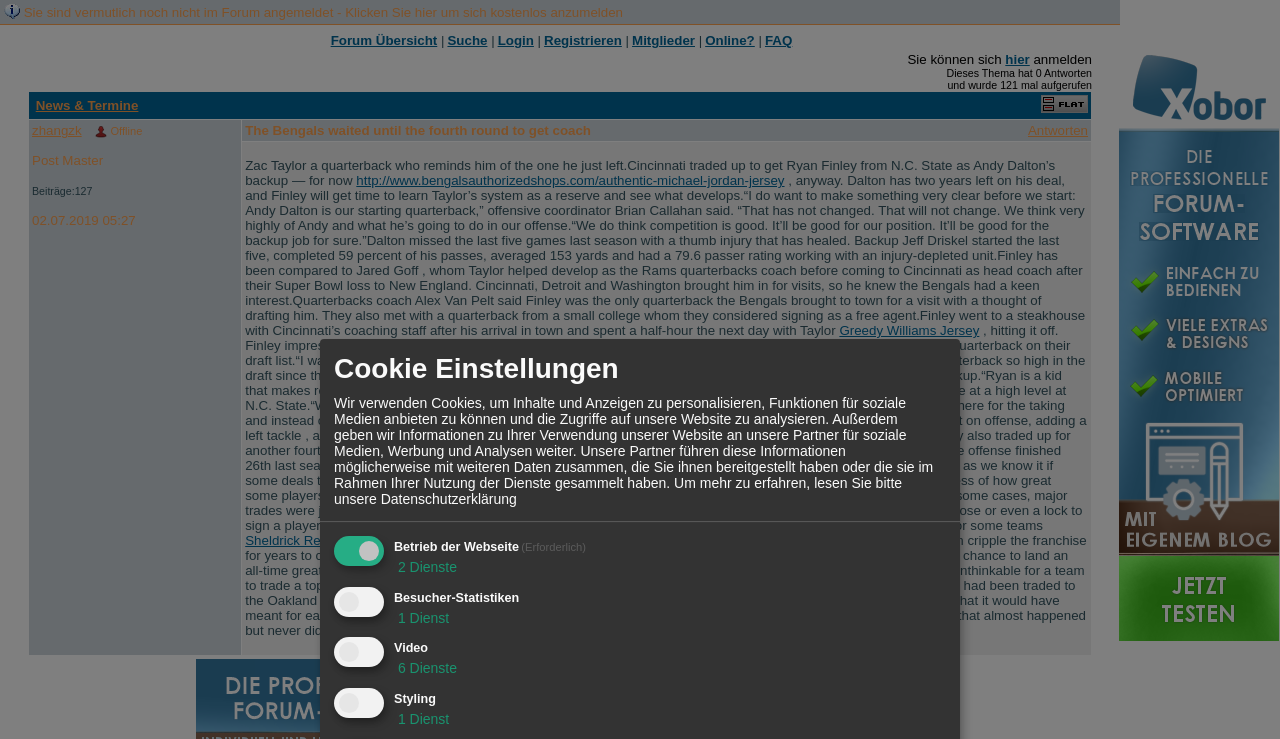Bounding box coordinates are to be given in the format (top-left x, top-left y, bottom-right x, bottom-right y). All values must be floating point numbers between 0 and 1. Provide the bounding box coordinate for the UI element described as: Sheldrick Redwine Jersey

[0.192, 0.722, 0.311, 0.742]